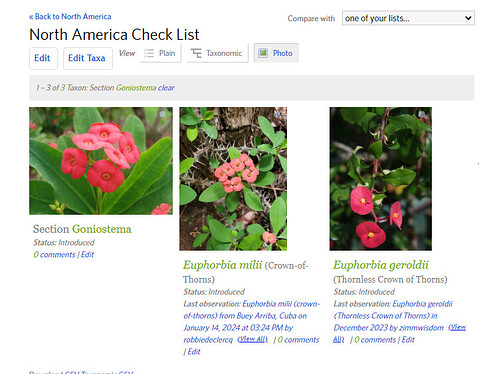What is the status of both plant species?
Provide a well-explained and detailed answer to the question.

The caption indicates that each species includes a brief status note, and both notes categorize the species as 'Introduced', suggesting that they are not native to the region.